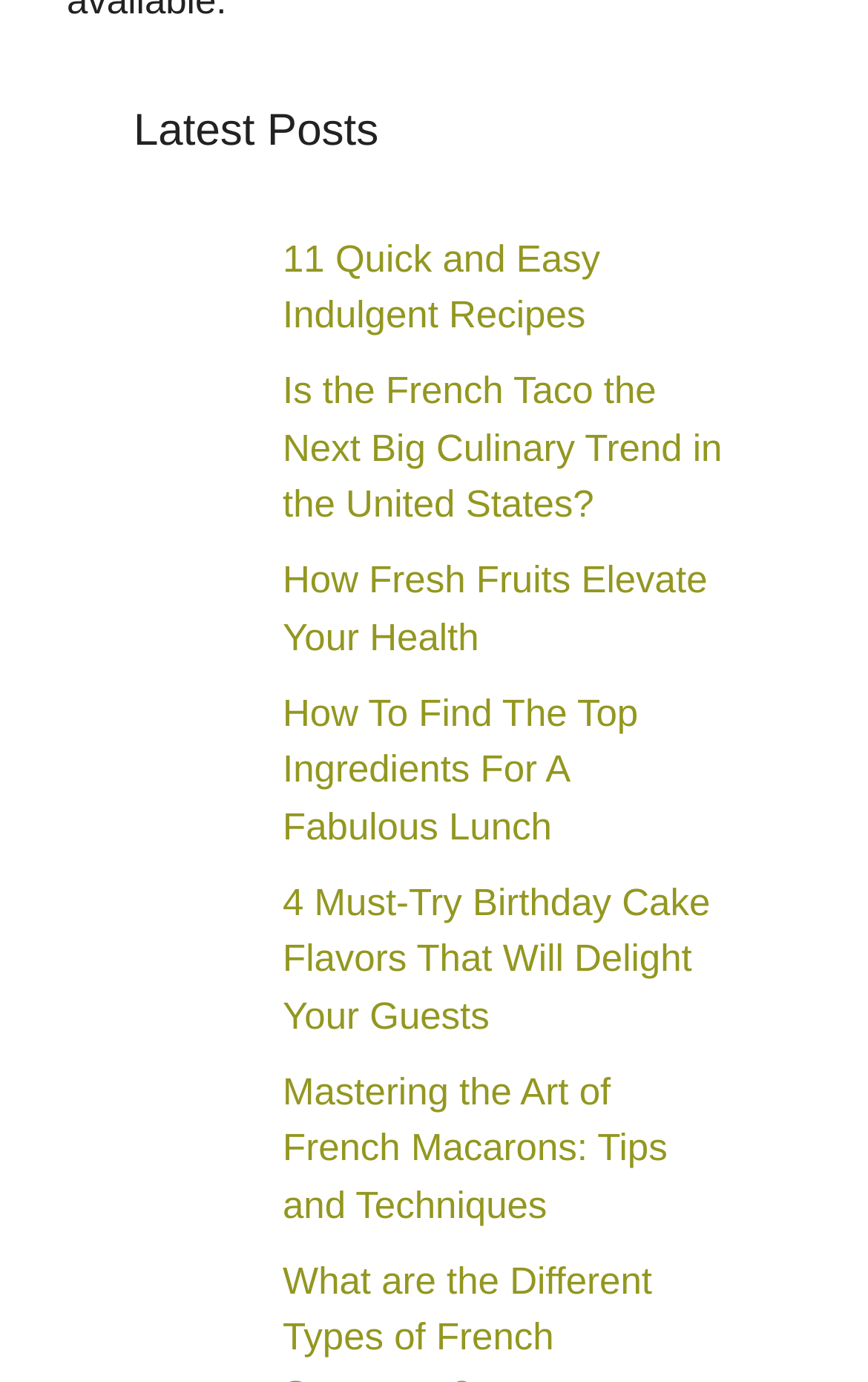Highlight the bounding box coordinates of the region I should click on to meet the following instruction: "read about 11 Quick and Easy Indulgent Recipes".

[0.154, 0.167, 0.282, 0.26]